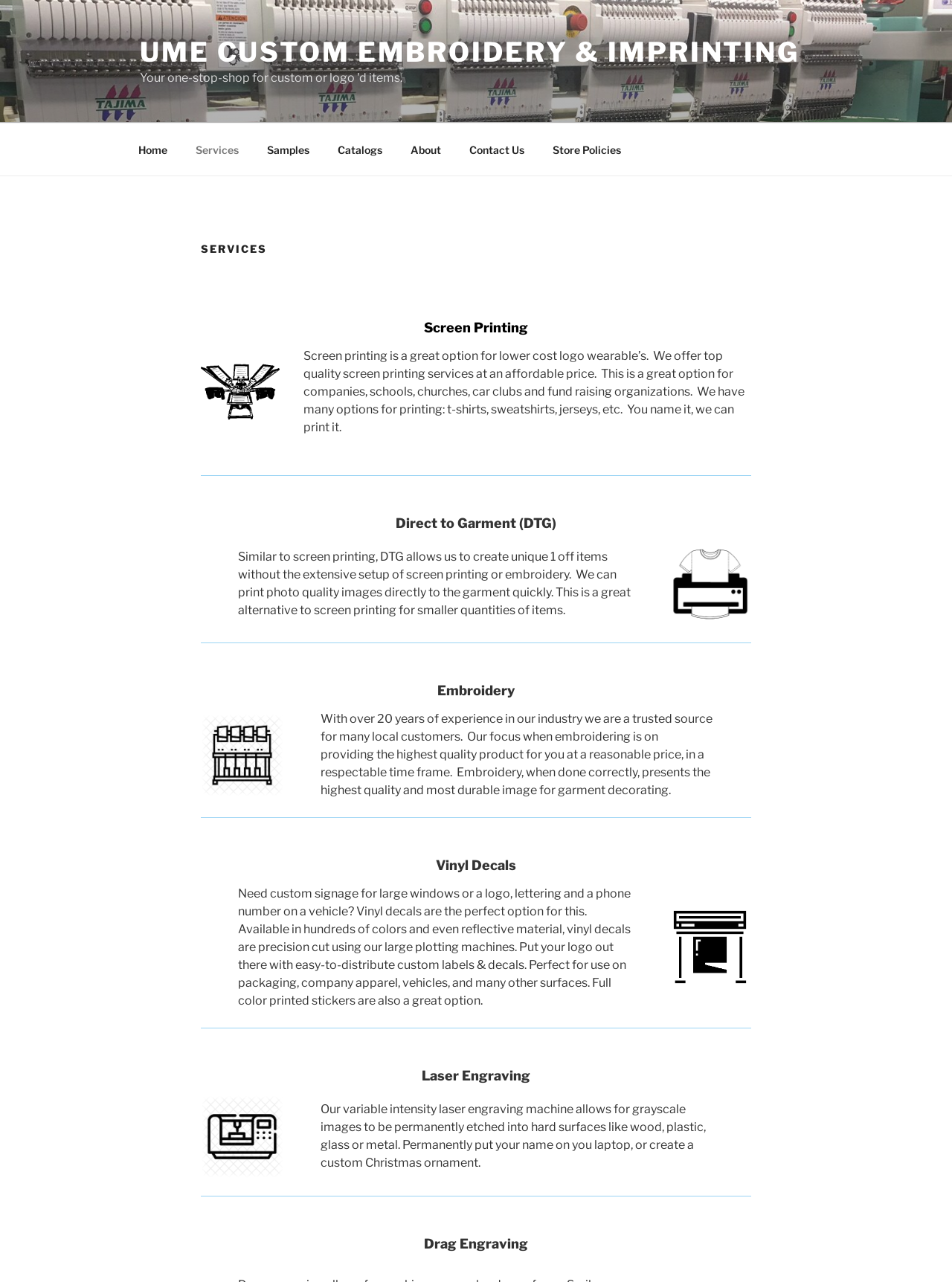Highlight the bounding box coordinates of the element that should be clicked to carry out the following instruction: "Click on the 'Screen Printing' heading". The coordinates must be given as four float numbers ranging from 0 to 1, i.e., [left, top, right, bottom].

[0.211, 0.248, 0.789, 0.263]